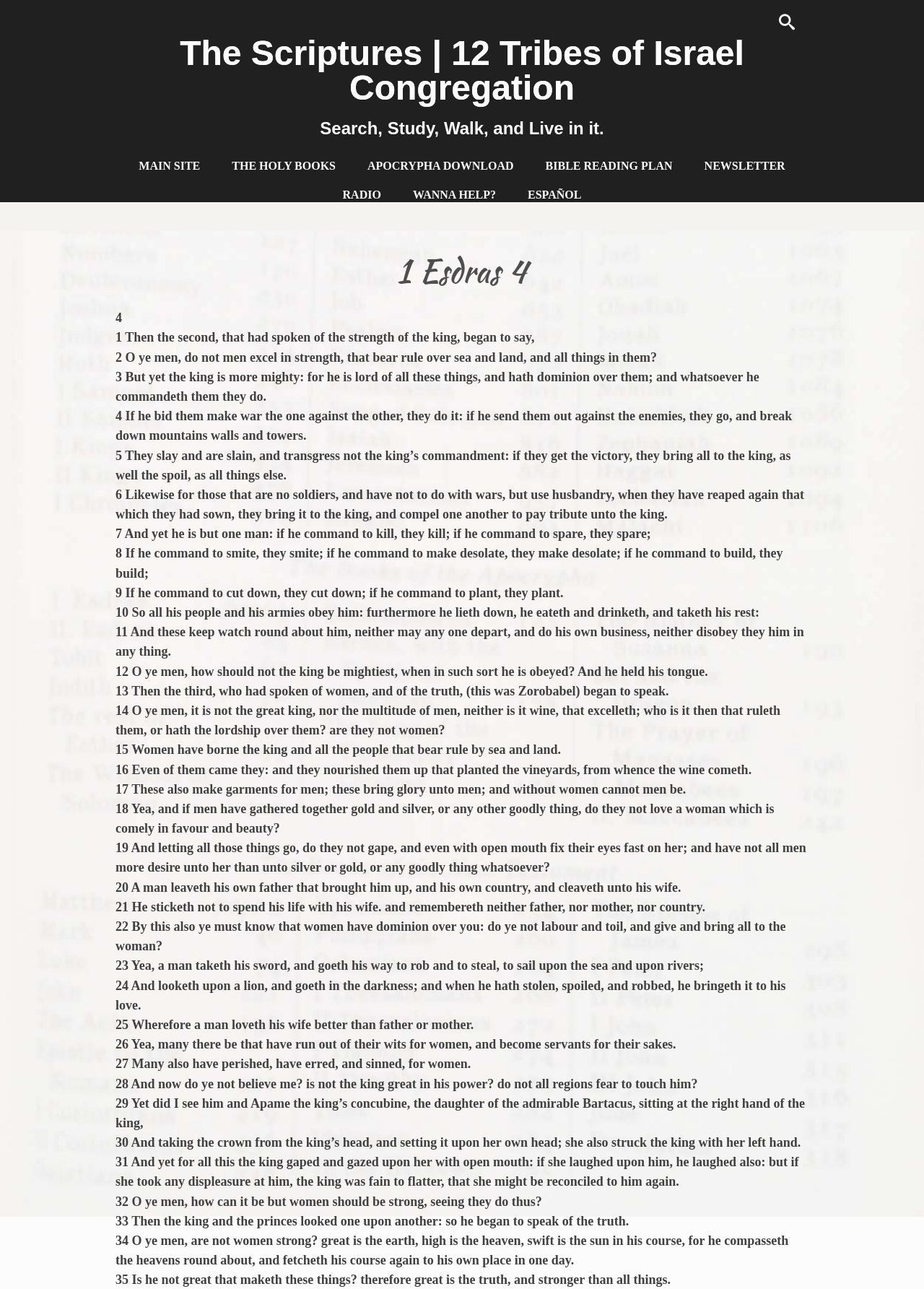Can you specify the bounding box coordinates for the region that should be clicked to fulfill this instruction: "Search for a term".

[0.828, 0.006, 0.875, 0.028]